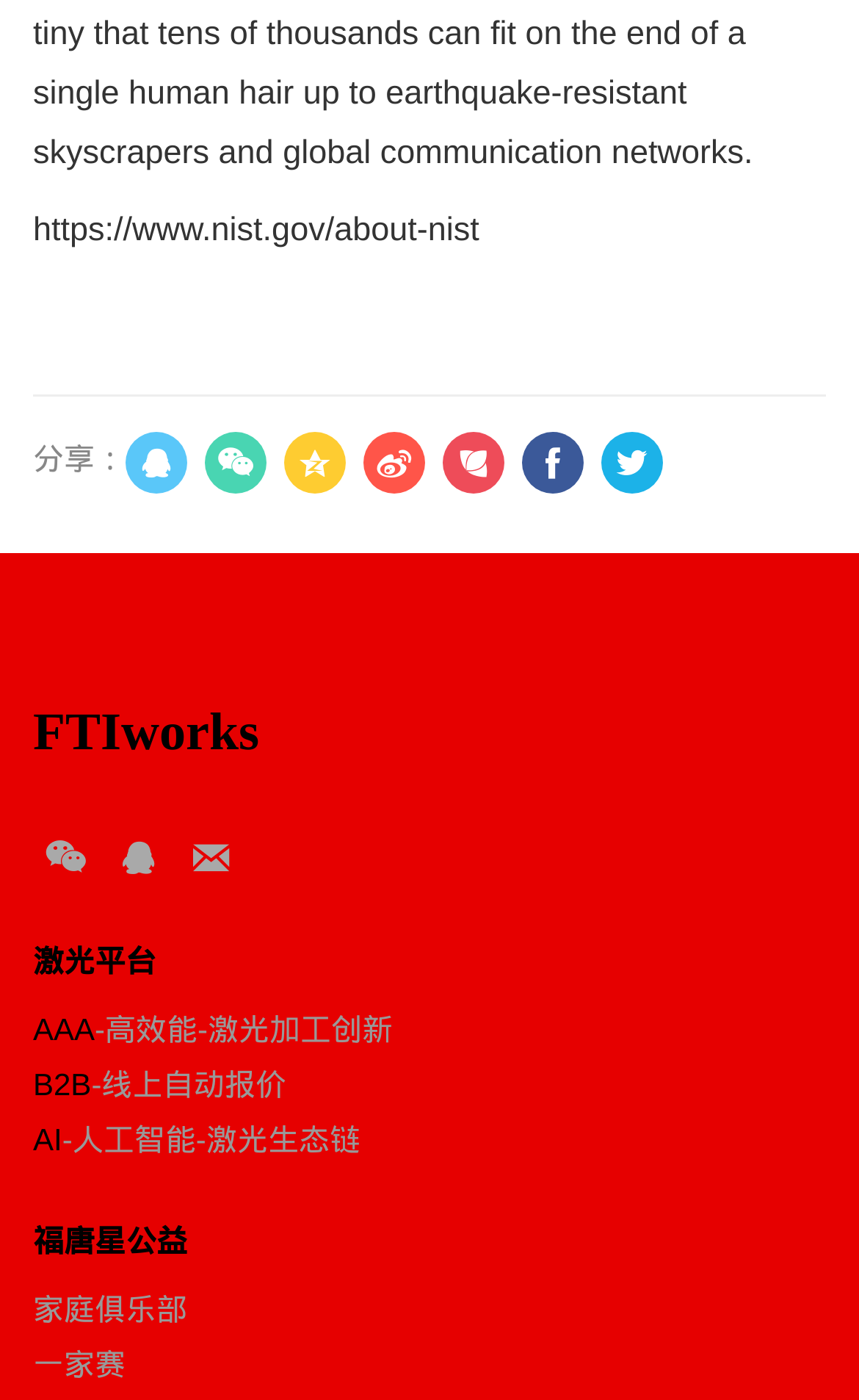Specify the bounding box coordinates of the region I need to click to perform the following instruction: "Click on EXPERTISE". The coordinates must be four float numbers in the range of 0 to 1, i.e., [left, top, right, bottom].

None